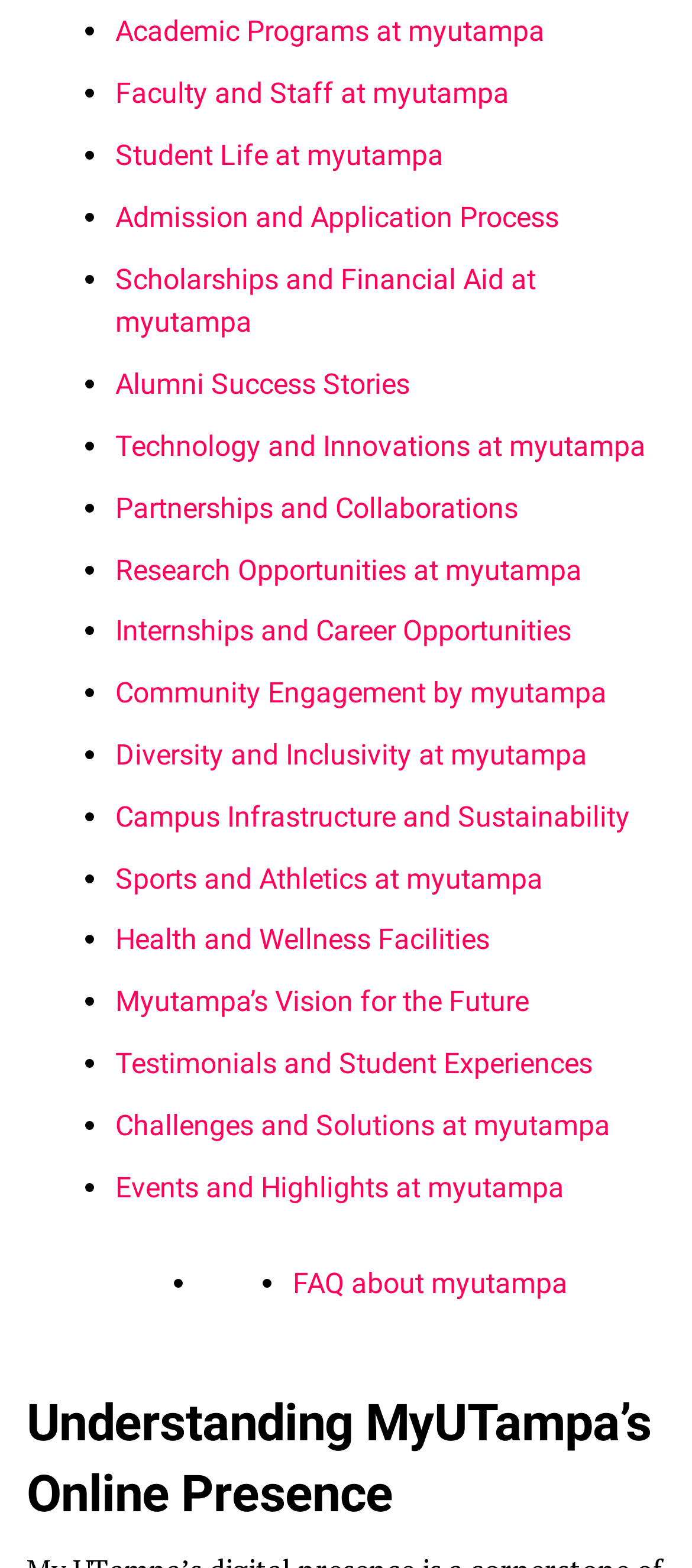What is the topic of the heading at the bottom of the webpage?
Observe the image and answer the question with a one-word or short phrase response.

Understanding MyUTampa’s Online Presence